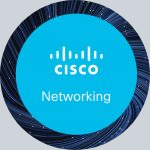What is the dominant color of the background?
Based on the screenshot, answer the question with a single word or phrase.

Vibrant blue